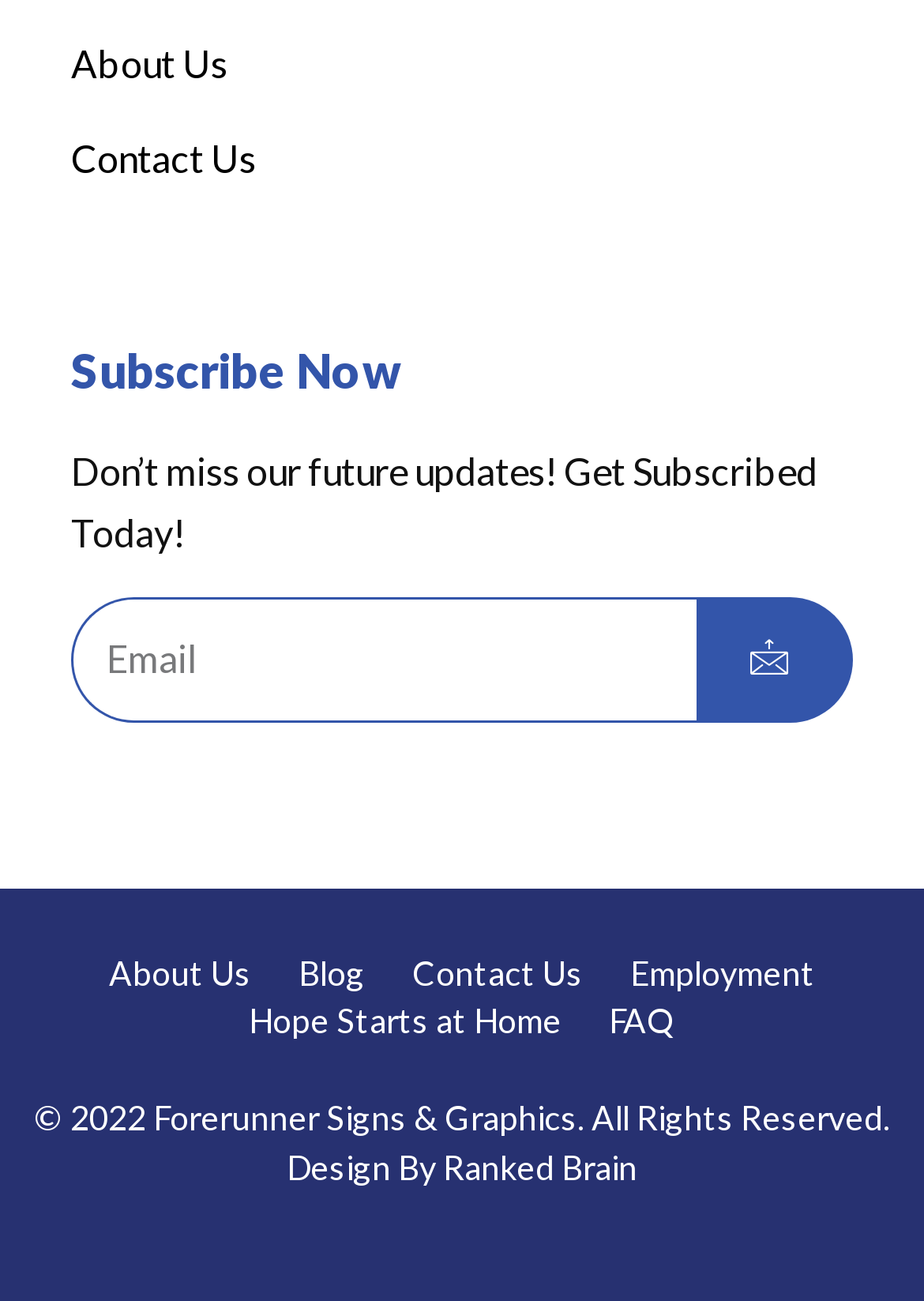Given the element description "Hope Starts at Home", identify the bounding box of the corresponding UI element.

[0.244, 0.766, 0.633, 0.803]